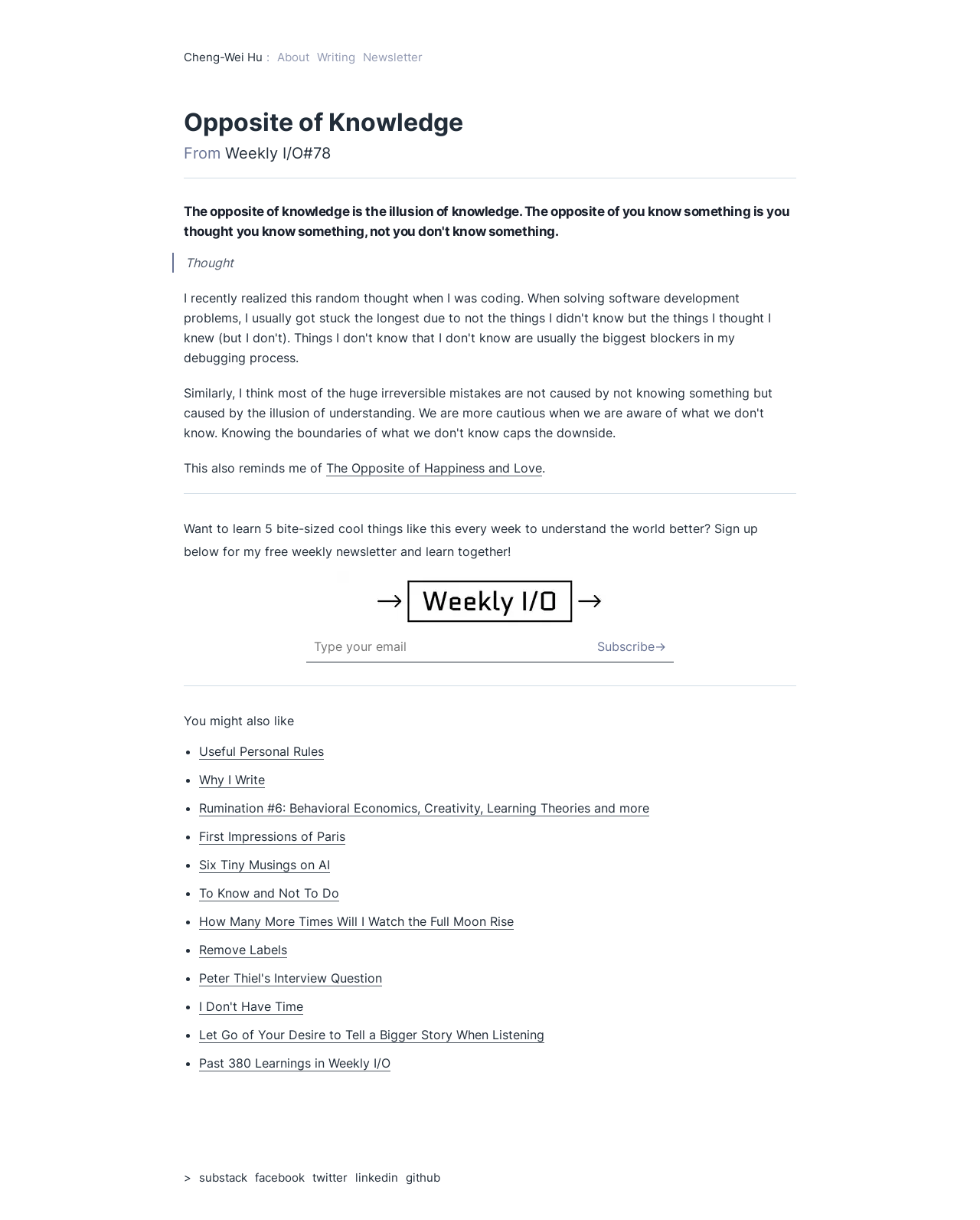Locate the bounding box coordinates of the area where you should click to accomplish the instruction: "Visit the 'Weekly I/O#78' page".

[0.23, 0.118, 0.338, 0.133]